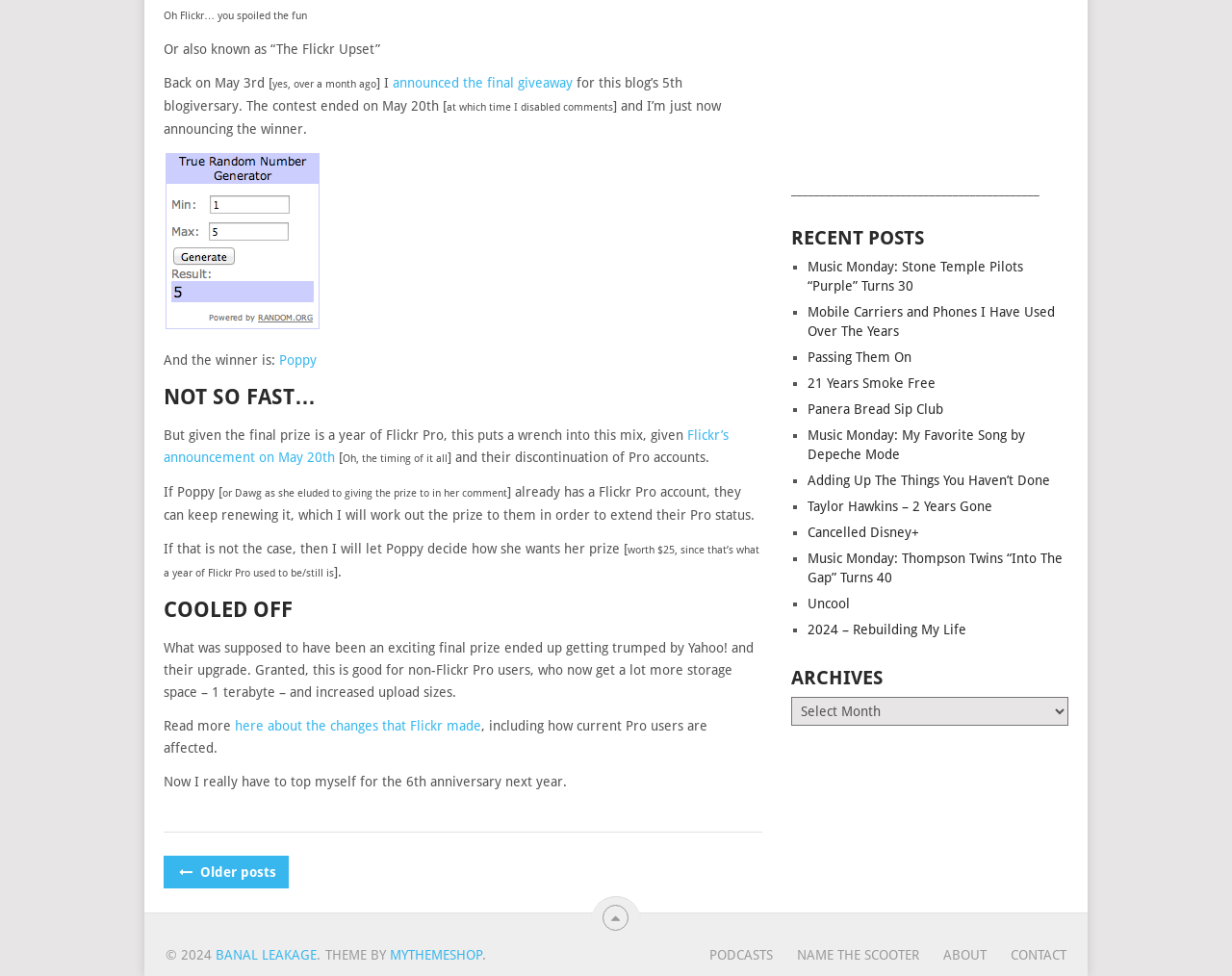Please find the bounding box for the following UI element description. Provide the coordinates in (top-left x, top-left y, bottom-right x, bottom-right y) format, with values between 0 and 1: Uncool

[0.656, 0.61, 0.69, 0.626]